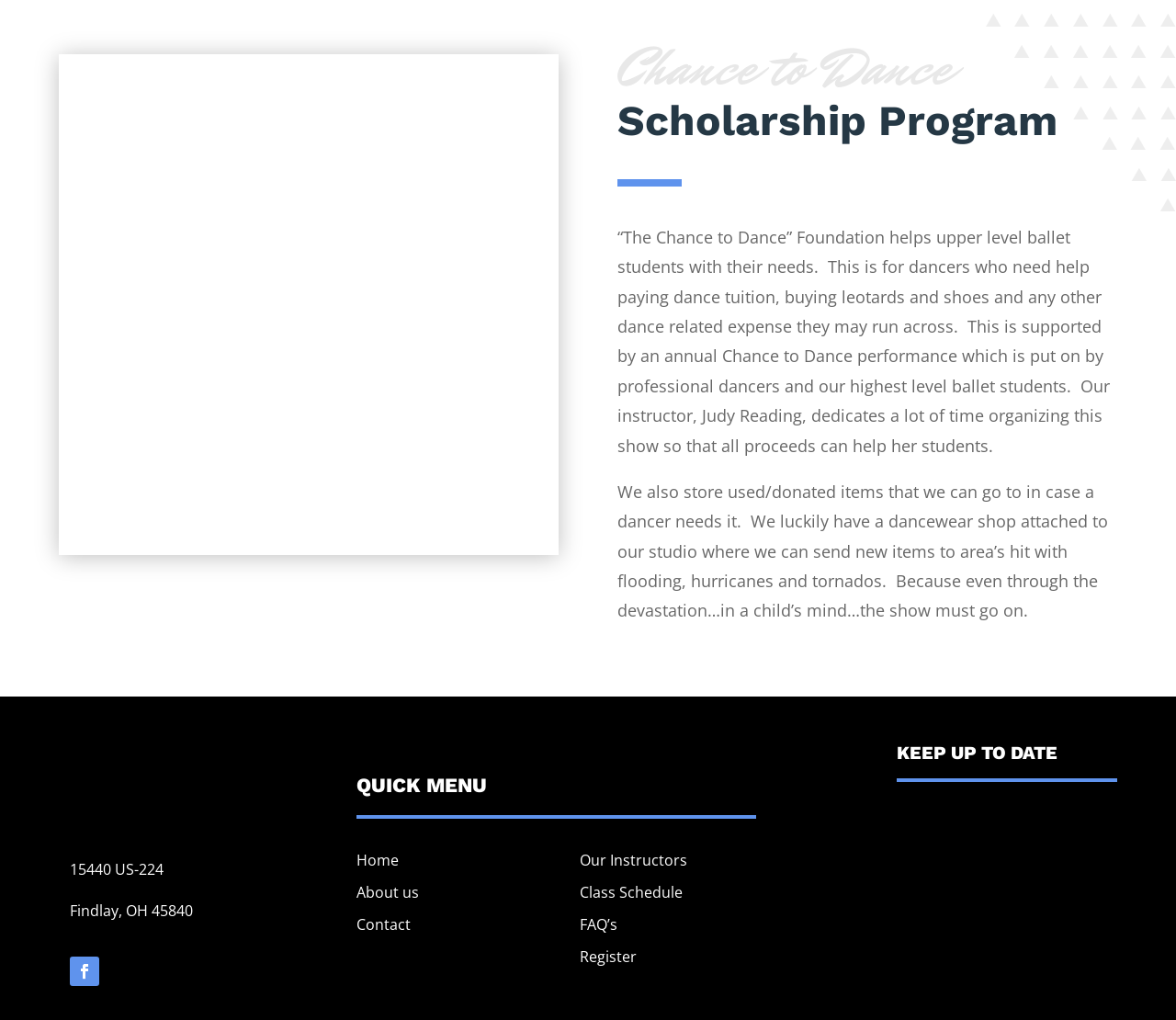Respond with a single word or phrase:
What is the address of the dance studio?

15440 US-224, Findlay, OH 45840